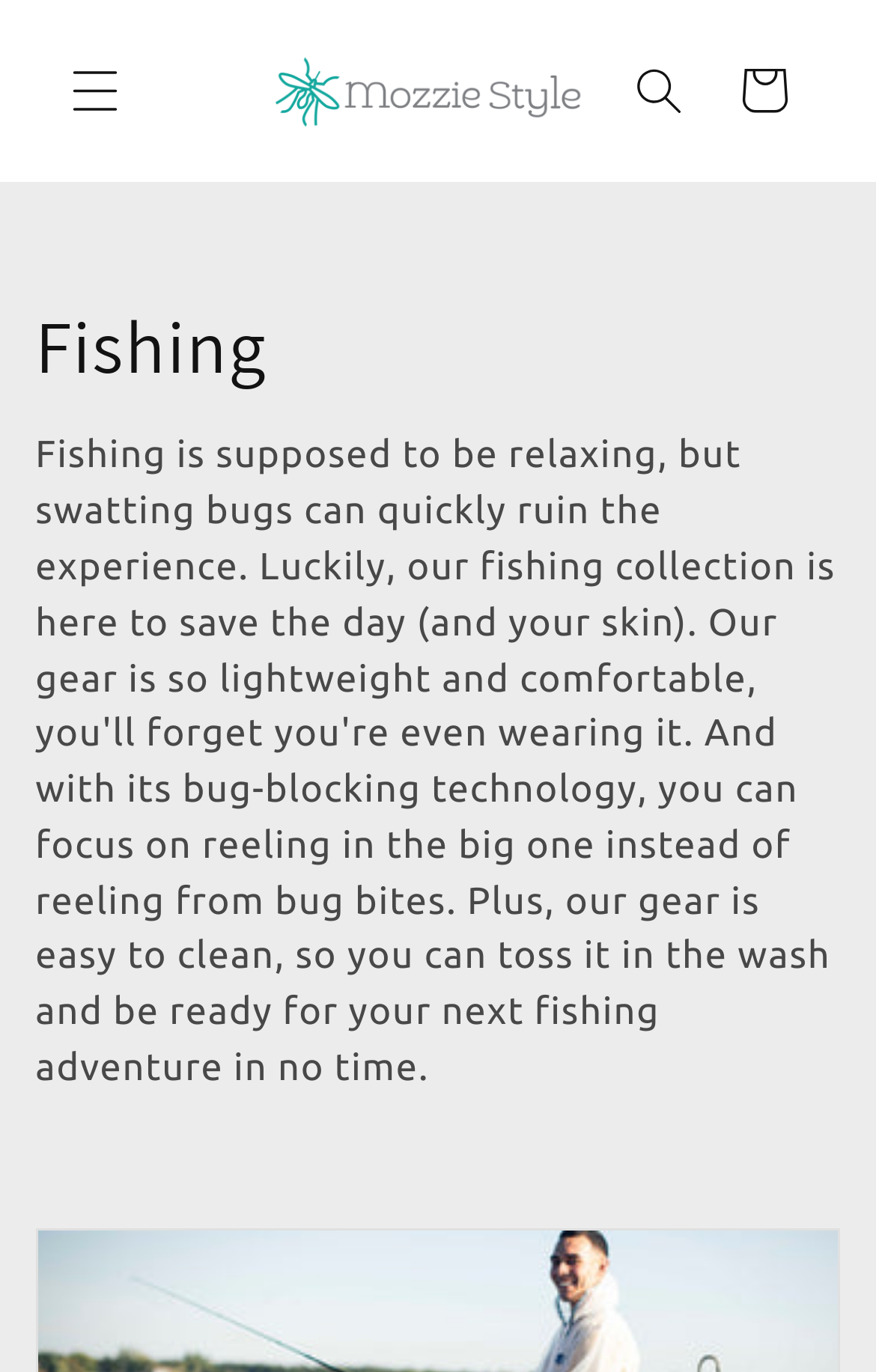Utilize the details in the image to give a detailed response to the question: What is the logo of the website?

The logo of the website is an image element with the text 'Mozzie Style', located at the top-left corner of the webpage. This logo likely represents the brand or identity of the website.